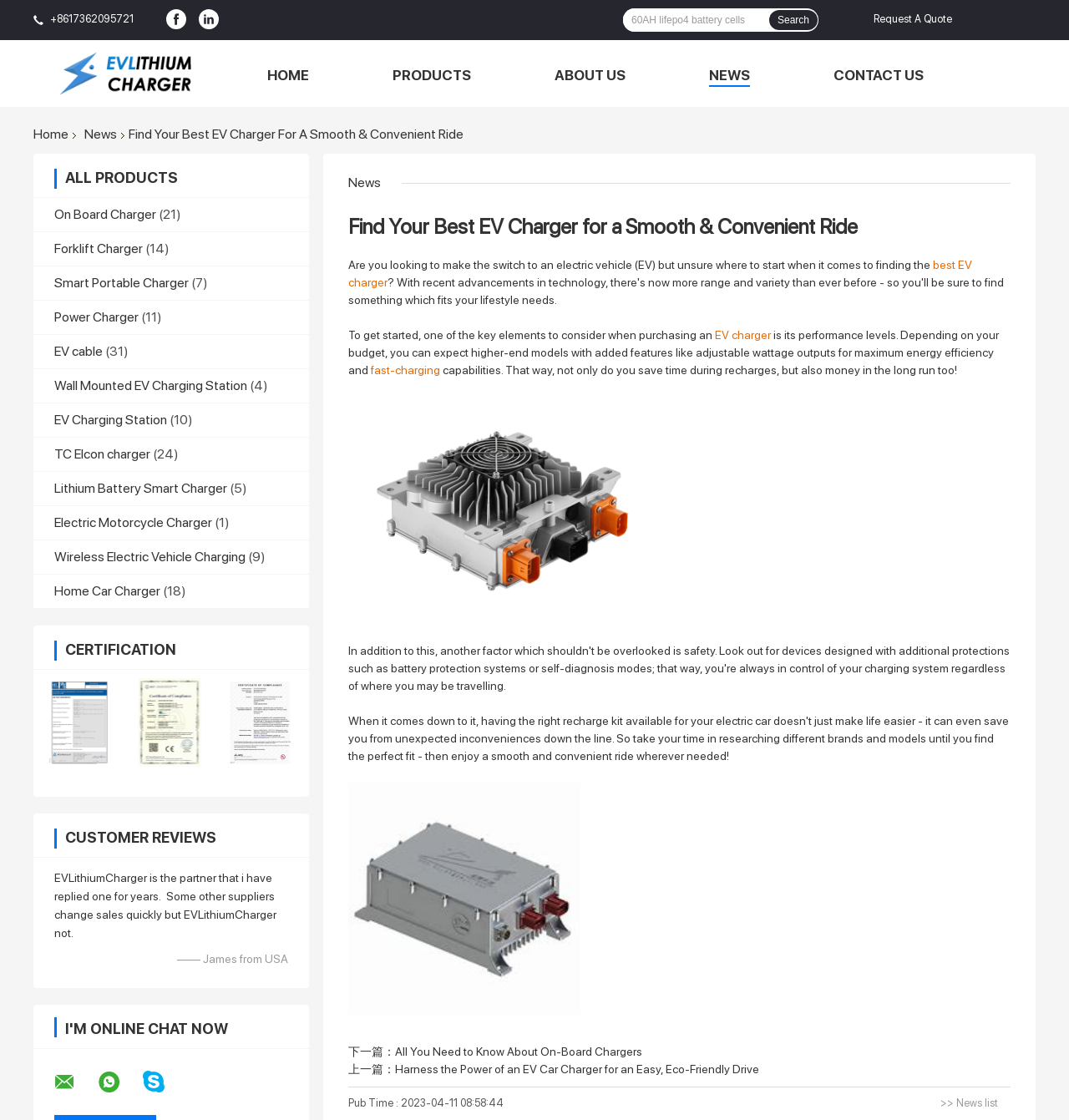Please identify the bounding box coordinates of the element that needs to be clicked to execute the following command: "Request a quote". Provide the bounding box using four float numbers between 0 and 1, formatted as [left, top, right, bottom].

[0.817, 0.01, 0.897, 0.024]